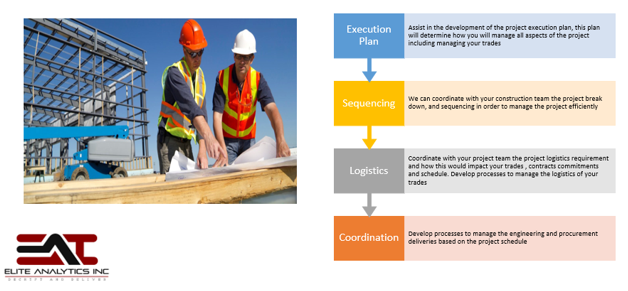How many essential phases are highlighted in the diagram?
Please answer the question with a detailed response using the information from the screenshot.

The diagram on the right side of the image highlights four essential phases of effective construction management offered by Elite Analytics, which are Execution Plan, Sequencing, Logistics, and Coordination.